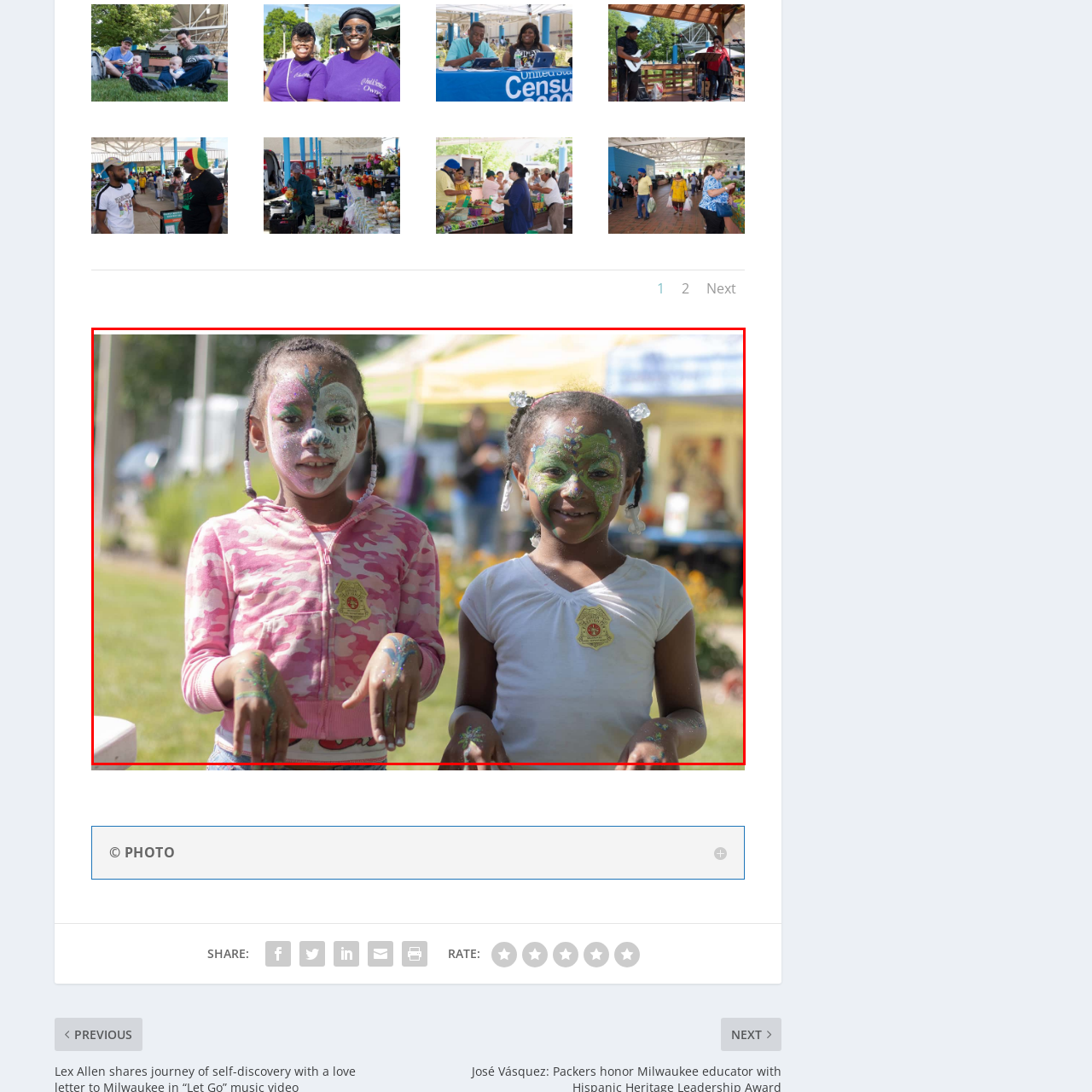Concentrate on the part of the image bordered in red, What is the atmosphere of the community event? Answer concisely with a word or phrase.

Festive